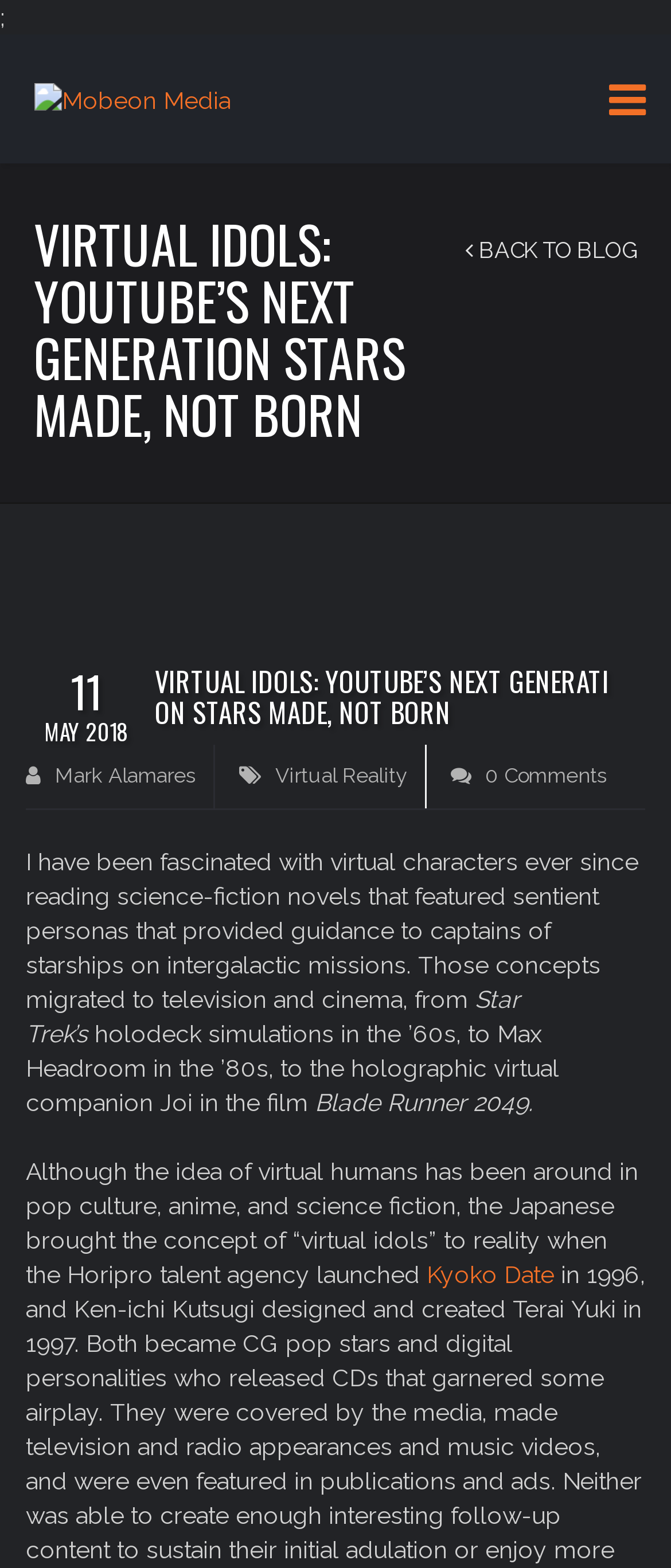Locate the bounding box coordinates of the clickable element to fulfill the following instruction: "Share on Facebook". Provide the coordinates as four float numbers between 0 and 1 in the format [left, top, right, bottom].

None